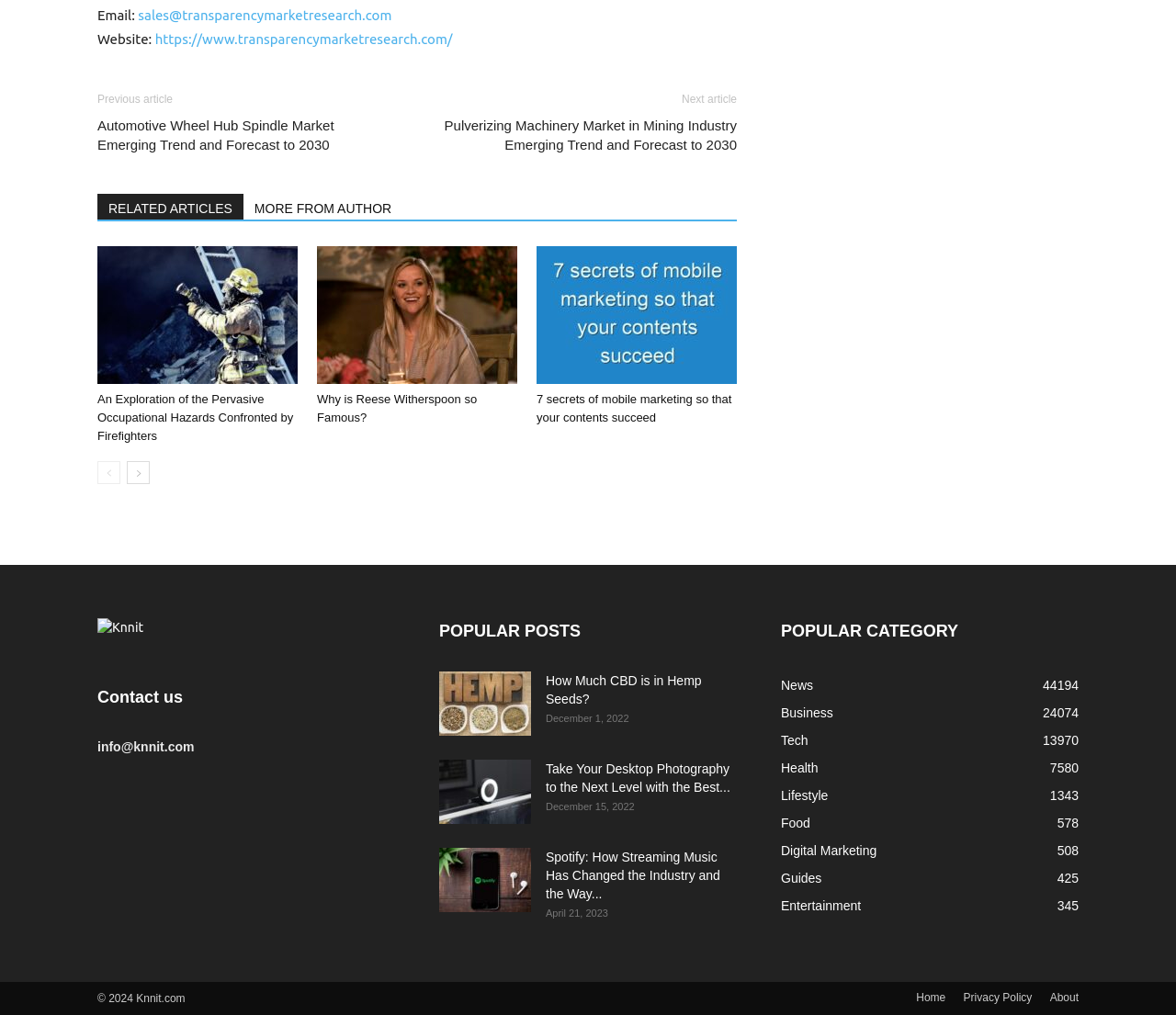Locate the bounding box coordinates of the segment that needs to be clicked to meet this instruction: "Read about An Exploration of the Pervasive Occupational Hazards Confronted by Firefighters".

[0.083, 0.243, 0.253, 0.378]